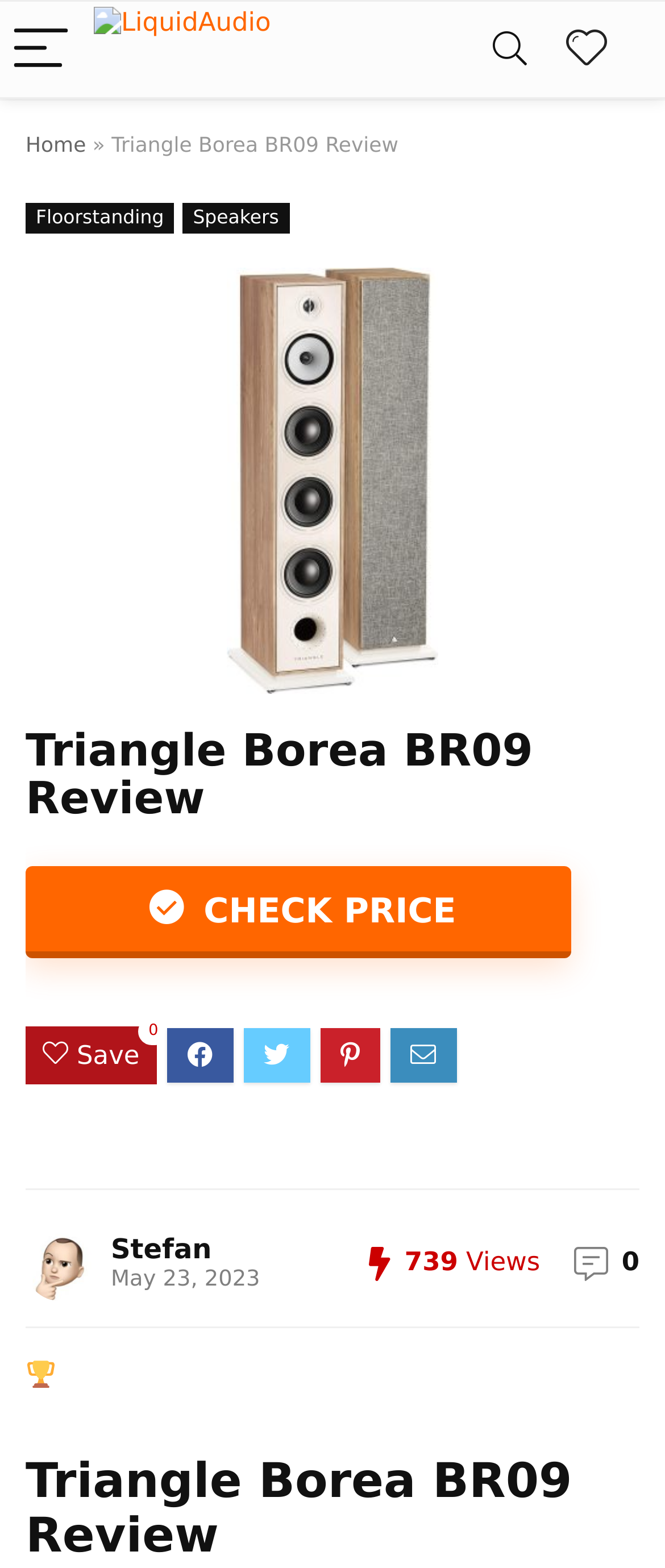What is the name of the speaker being reviewed?
Please ensure your answer is as detailed and informative as possible.

The name of the speaker being reviewed can be found in the heading 'Triangle Borea BR09 Review' which appears multiple times on the webpage, indicating that the webpage is a review of this specific speaker model.